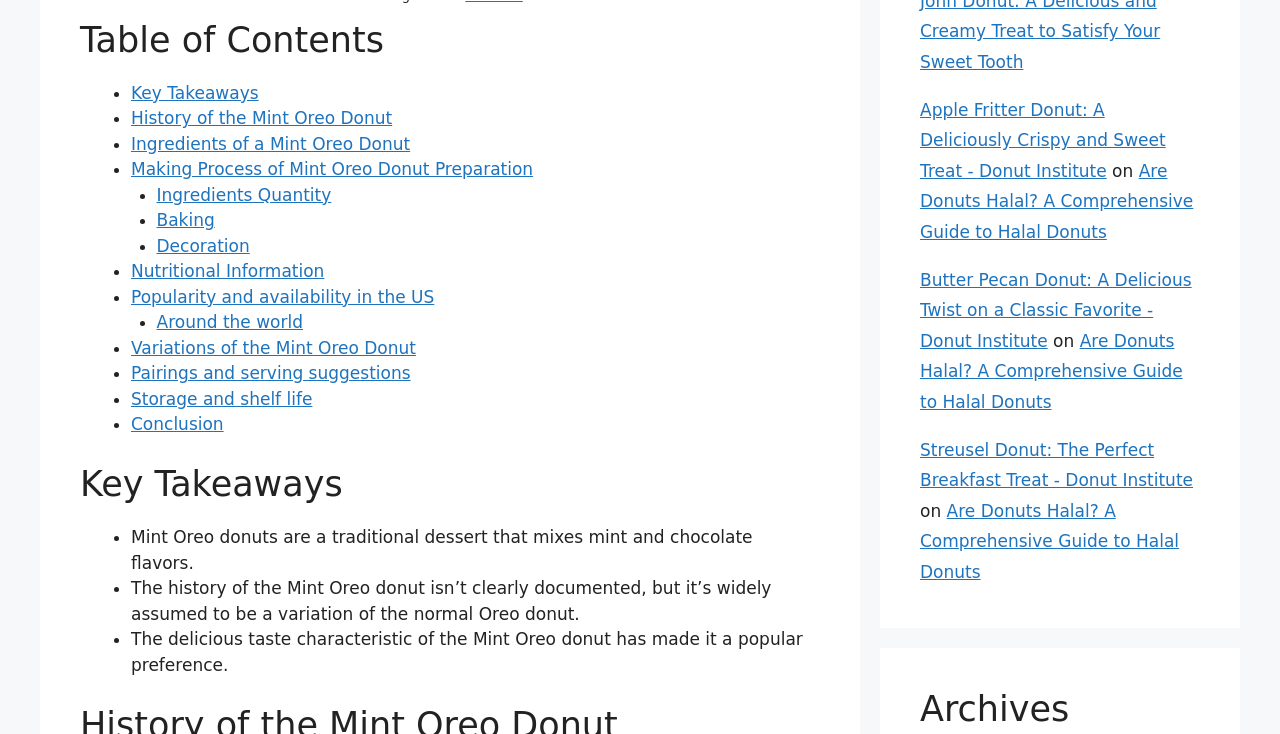Find the bounding box coordinates of the clickable area that will achieve the following instruction: "Click on 'Variations of the Mint Oreo Donut'".

[0.102, 0.46, 0.325, 0.487]